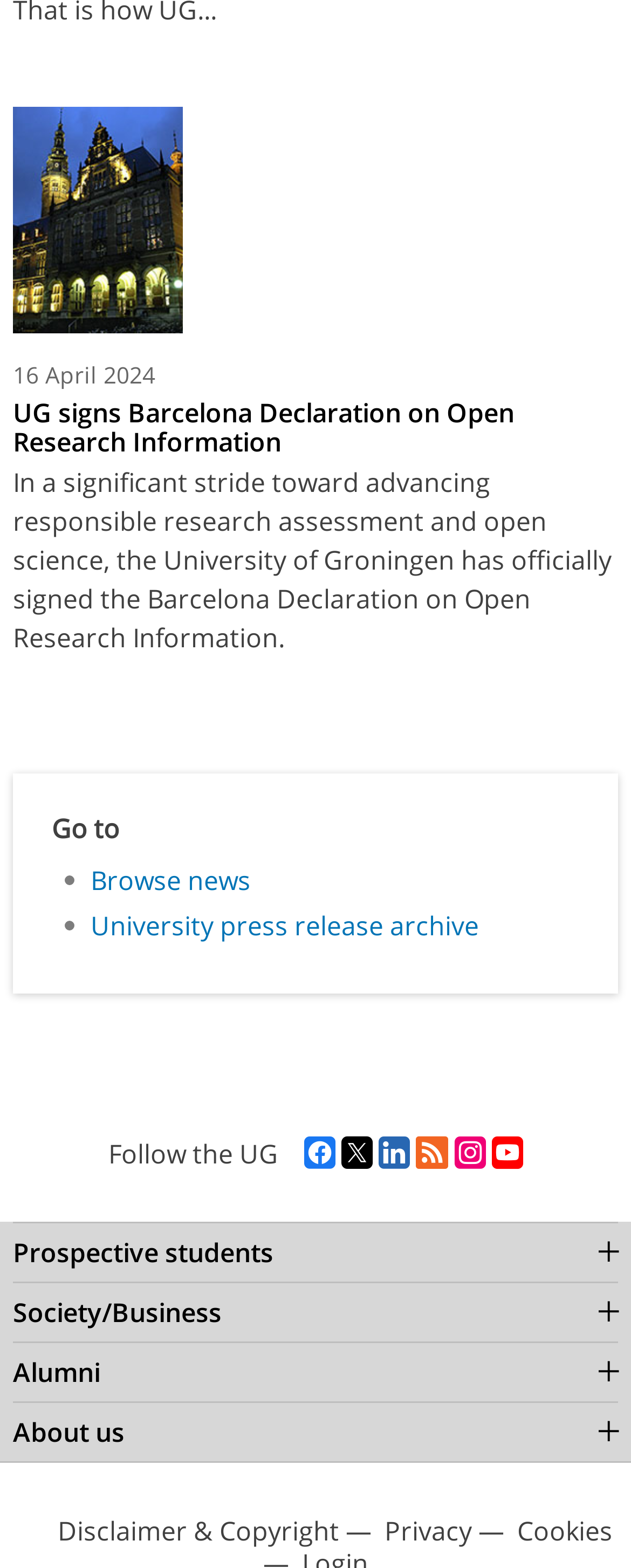How many links are available in the footer section?
From the screenshot, provide a brief answer in one word or phrase.

3